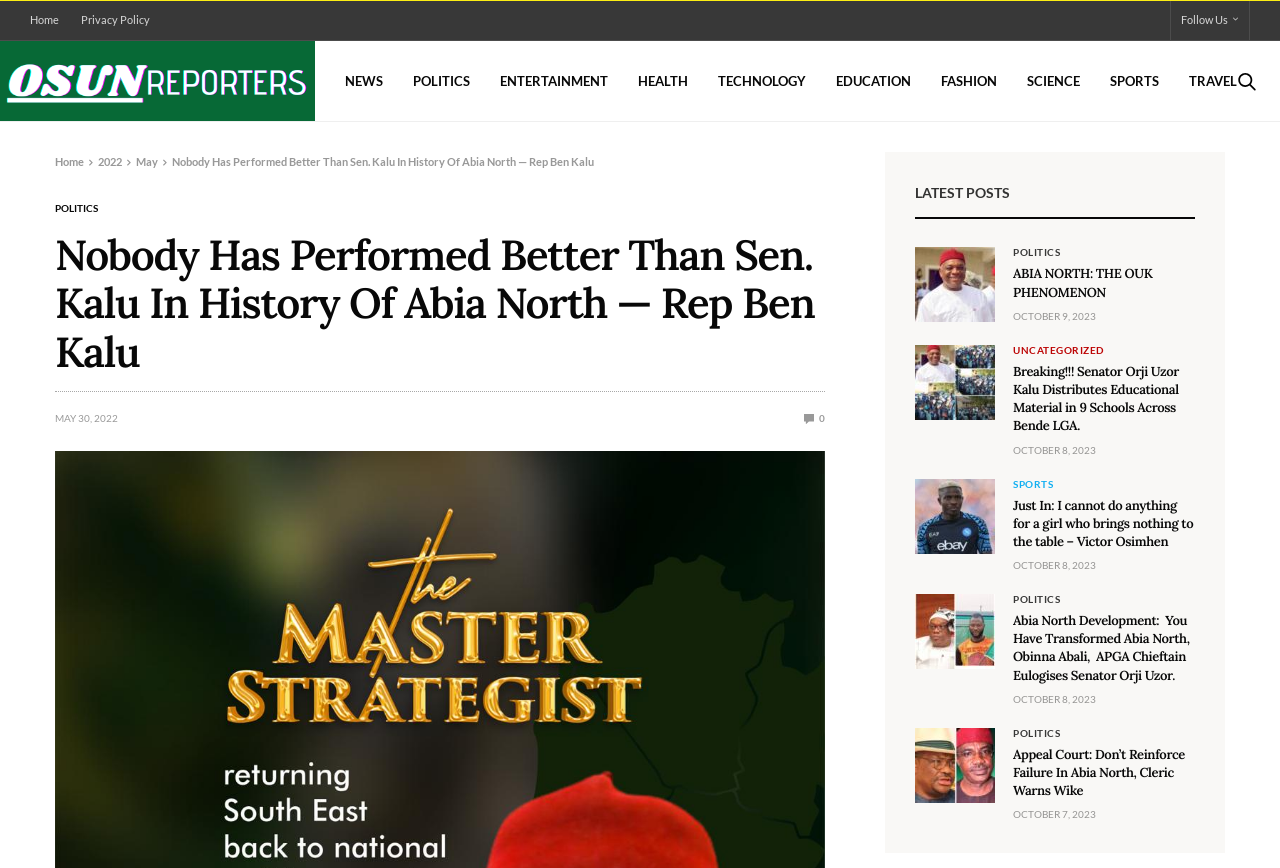Explain in detail what is displayed on the webpage.

This webpage appears to be a news website, specifically the Osun Reporters website. At the top, there is a navigation bar with links to "Home", "Privacy Policy", and "Follow Us" on the right side. On the left side, there is a logo of Osun Reporters, which is an image.

Below the navigation bar, there are several categories listed, including "NEWS", "POLITICS", "ENTERTAINMENT", "HEALTH", "TECHNOLOGY", "EDUCATION", "FASHION", "SCIENCE", and "SPORTS". These categories are arranged horizontally across the page.

In the main content area, there is a search bar located at the top right corner, which allows users to search for specific topics. Below the search bar, there is a breadcrumb navigation menu that shows the current page's location within the website's hierarchy.

The main content area is divided into several sections, each containing a news article or post. Each section has a heading, a brief summary or excerpt, and a link to read more. The articles are arranged in a grid-like pattern, with multiple columns and rows.

There are a total of 5 news articles or posts displayed on this page, each with a heading, a brief summary, and a link to read more. The articles are categorized under "POLITICS", "UNCATEGORIZED", and "SPORTS". Each article has a date stamp, ranging from May 30, 2022, to October 8, 2023.

At the bottom of the page, there is no visible footer or copyright information. Overall, the webpage has a clean and organized layout, making it easy to navigate and find specific news articles or categories.